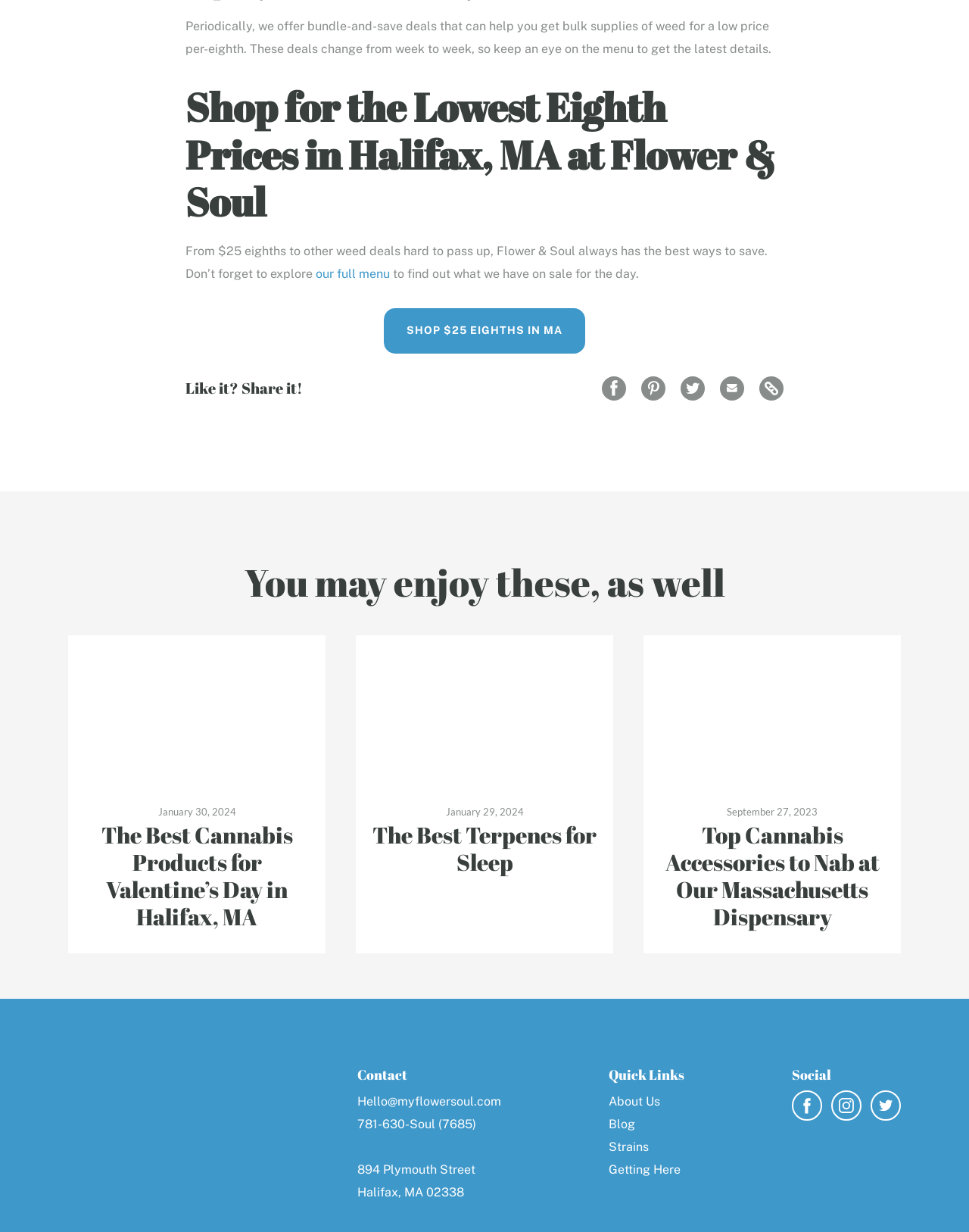Pinpoint the bounding box coordinates for the area that should be clicked to perform the following instruction: "Shop $25 eighths in MA".

[0.396, 0.25, 0.604, 0.287]